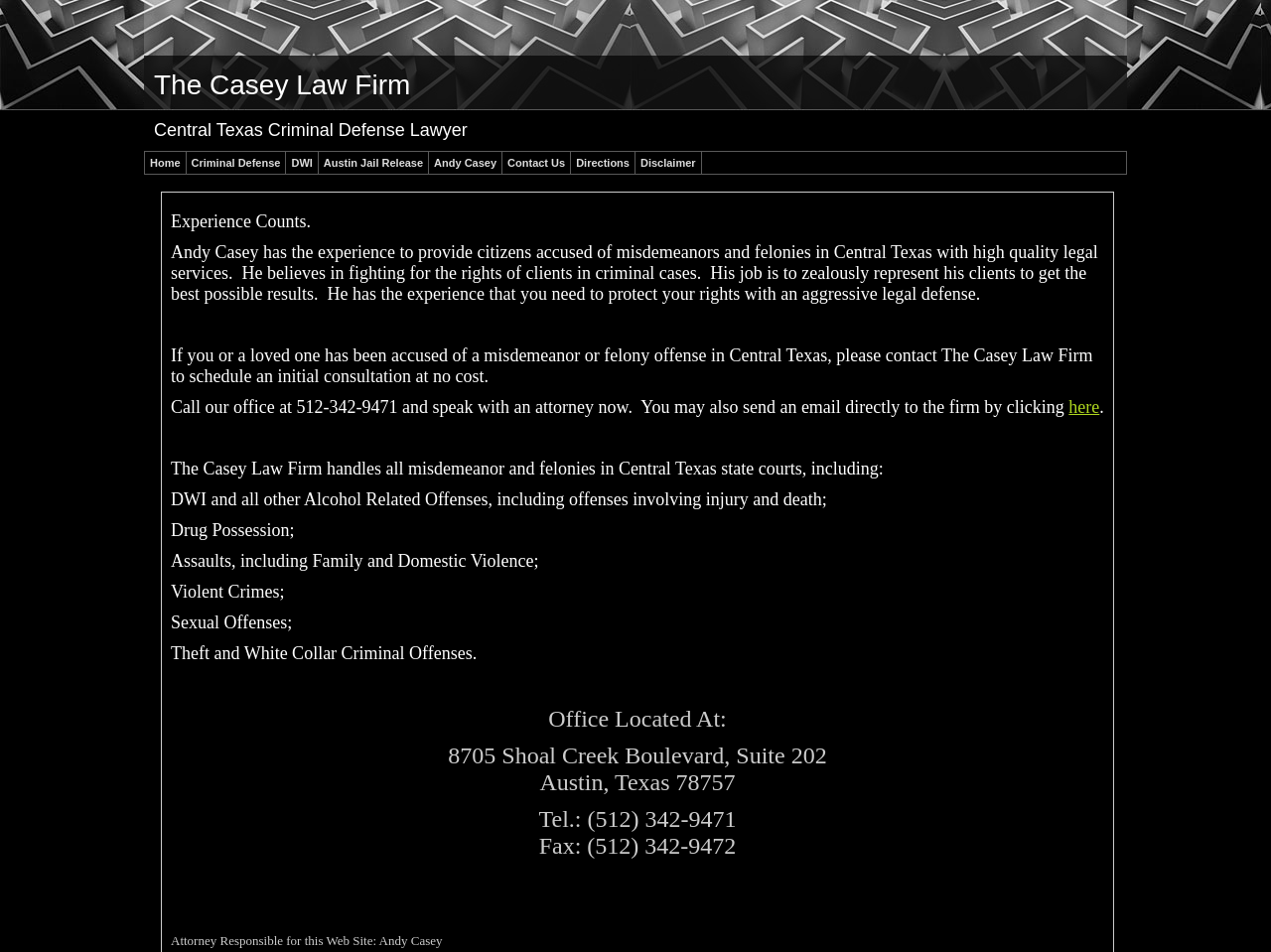Answer the question using only a single word or phrase: 
What is the name of the law firm?

The Casey Law Firm